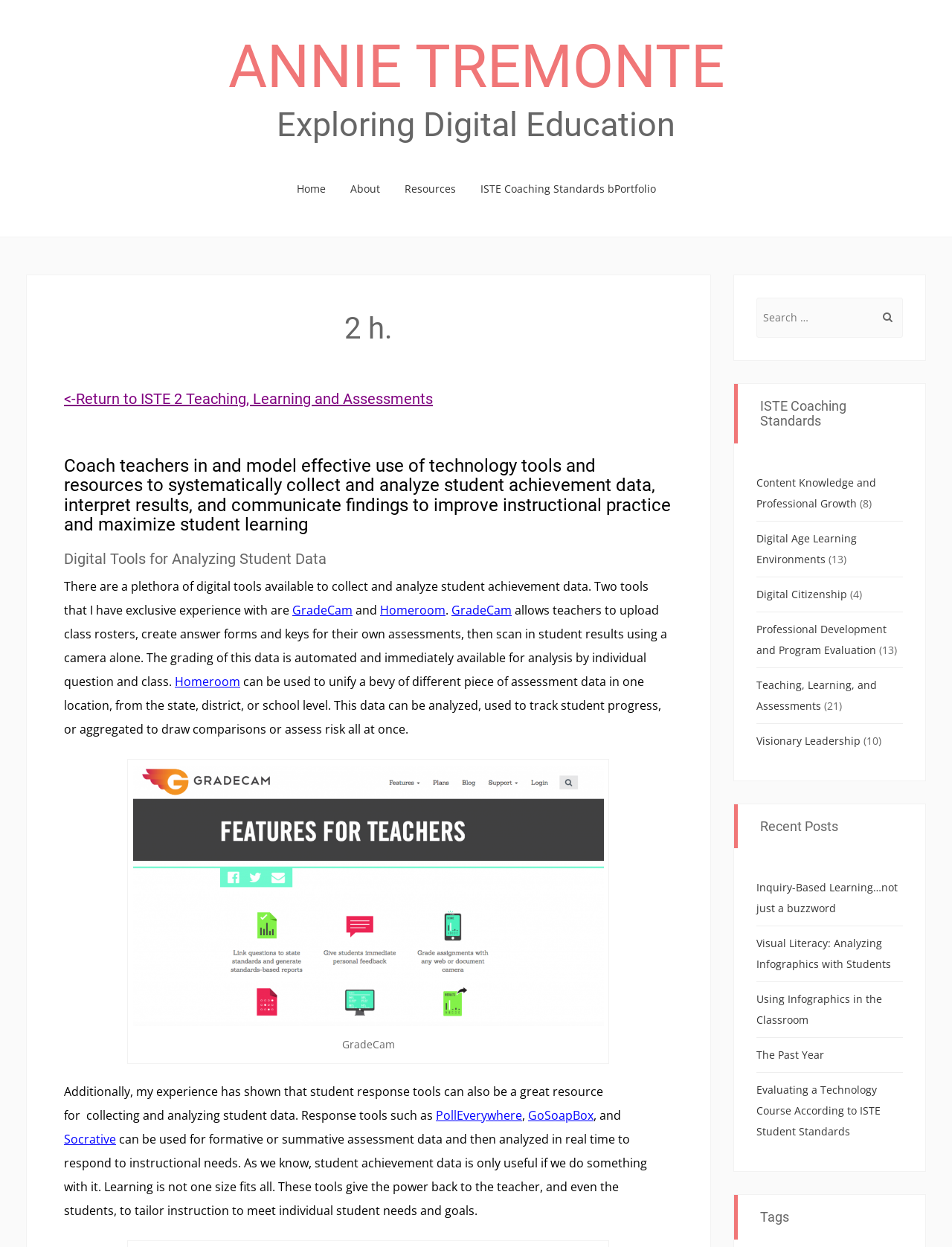How many ISTE Coaching Standards are listed?
Can you provide a detailed and comprehensive answer to the question?

The webpage lists six ISTE Coaching Standards, which are Content Knowledge and Professional Growth, Digital Age Learning Environments, Digital Citizenship, Professional Development and Program Evaluation, Teaching, Learning, and Assessments, and Visionary Leadership.